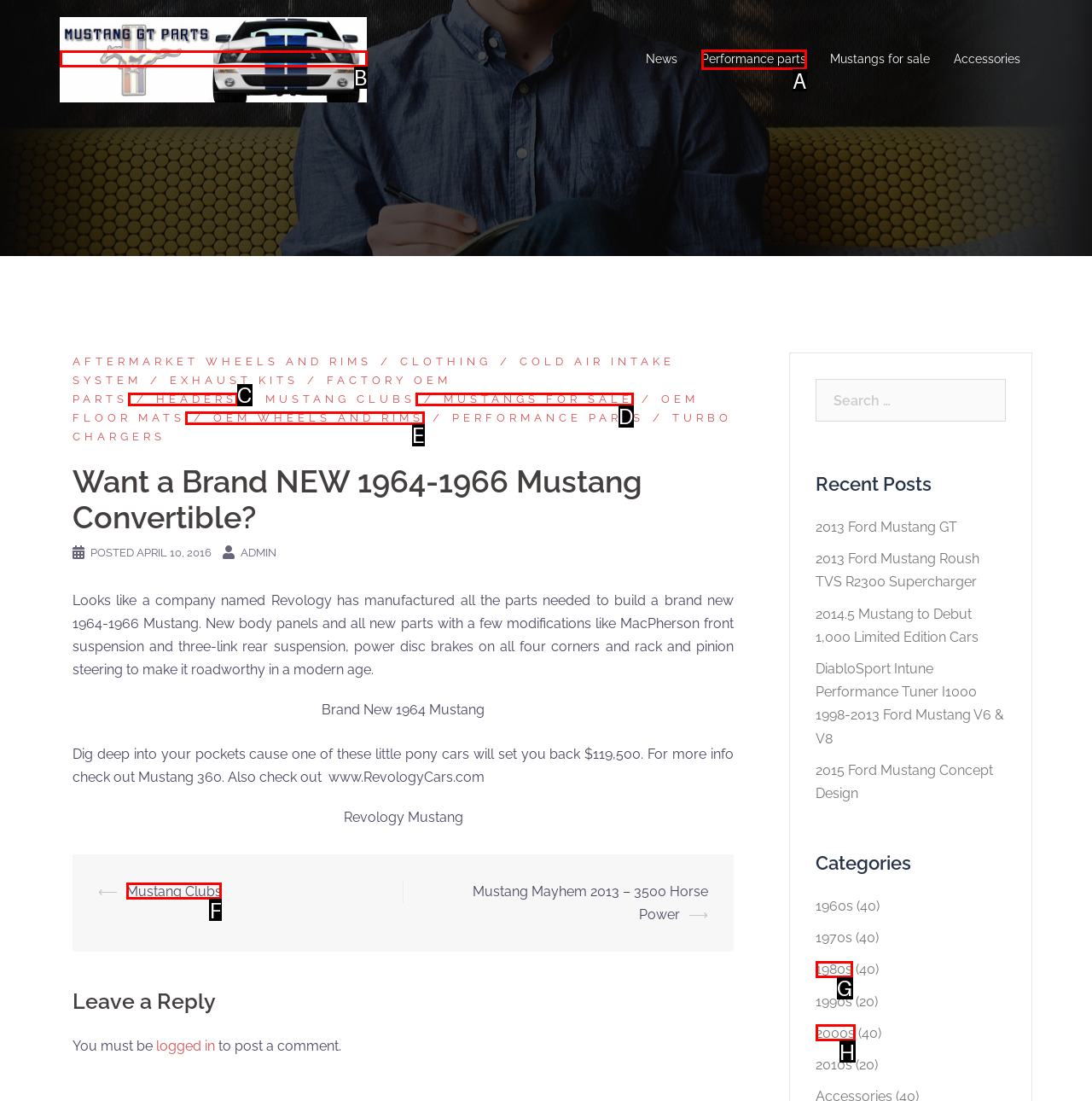Identify the correct UI element to click on to achieve the following task: Click on the 'Mustang Clubs' link Respond with the corresponding letter from the given choices.

F